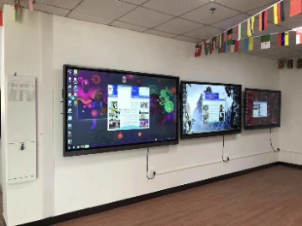What is the purpose of the touch interface systems?
Based on the visual, give a brief answer using one word or a short phrase.

Multiple purposes